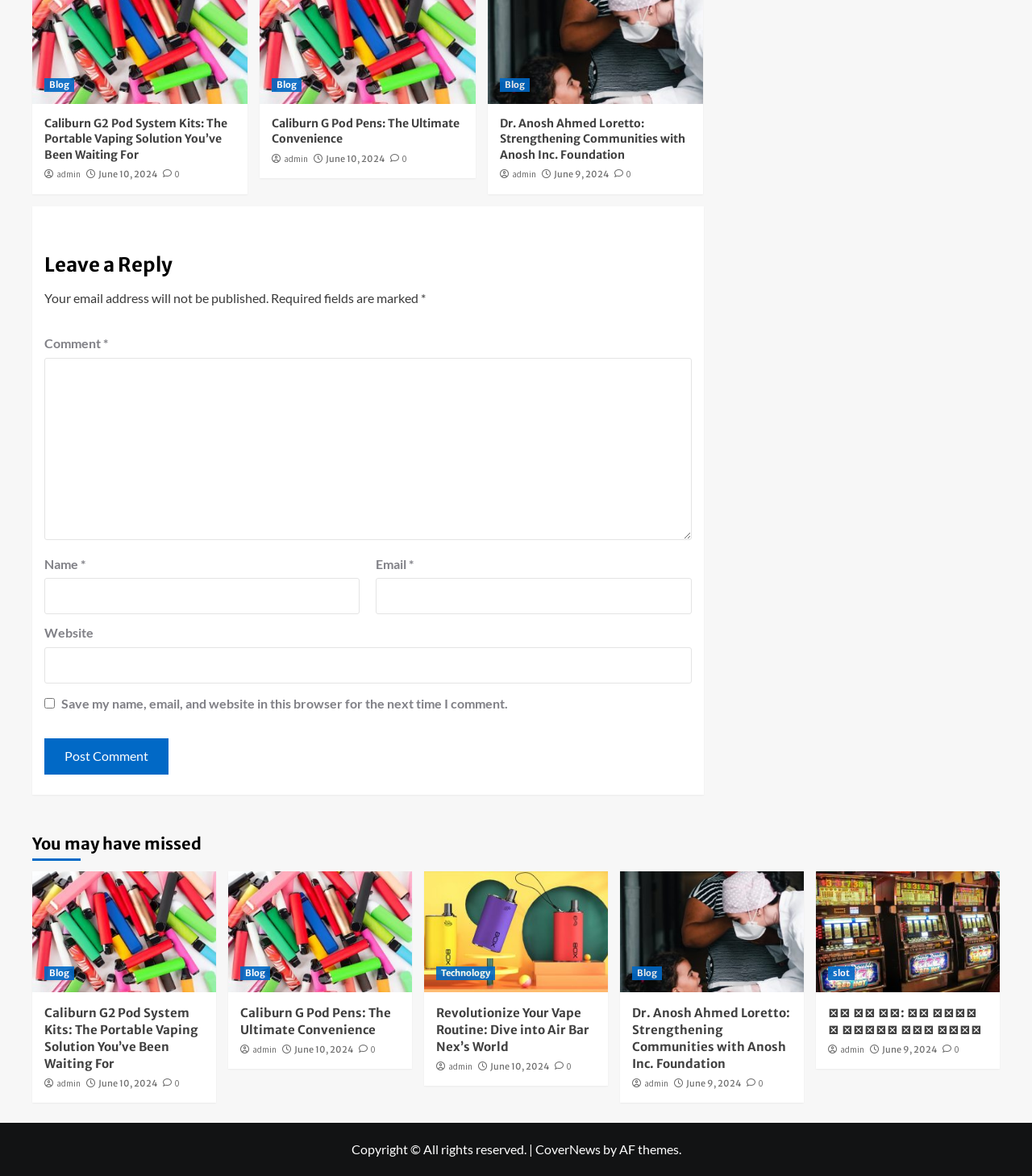What is the category of the blog post 'Revolutionize Your Vape Routine: Dive into Air Bar Nex’s World'?
Based on the image, please offer an in-depth response to the question.

I found the link with the text 'Revolutionize Your Vape Routine: Dive into Air Bar Nex’s World' and looked for the adjacent link with the category, which is 'Technology'.